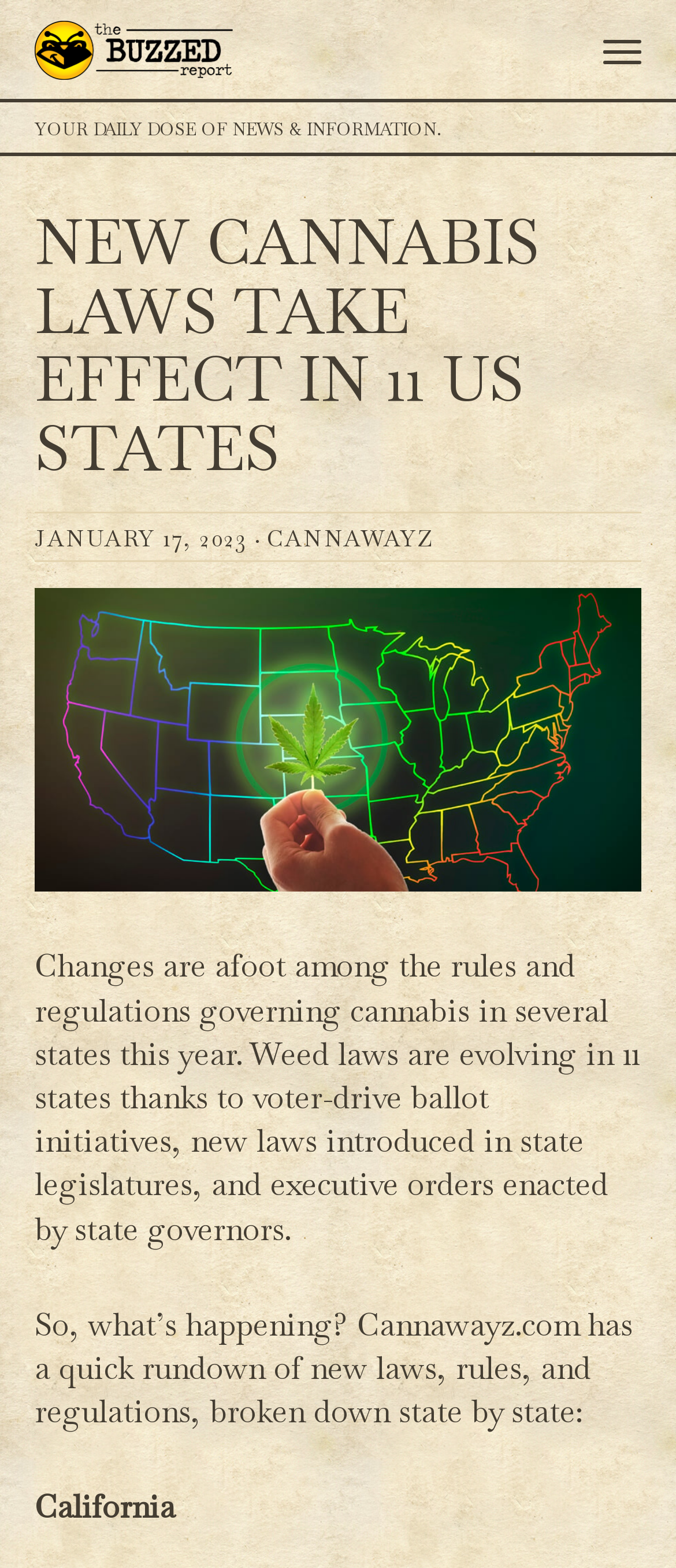How many states are affected by new cannabis laws?
Refer to the image and provide a one-word or short phrase answer.

11